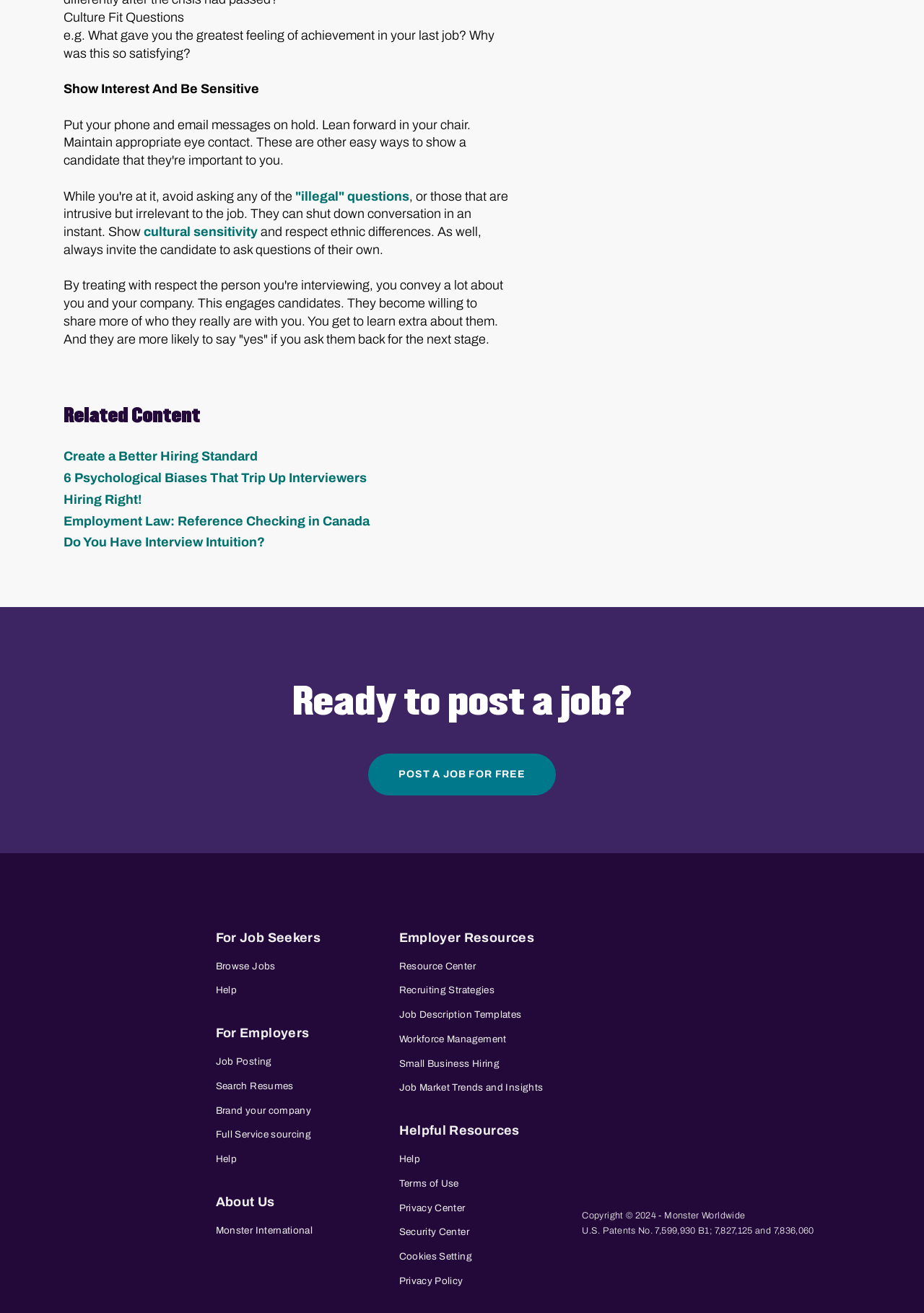Determine the bounding box for the UI element described here: ""illegal" questions".

[0.32, 0.144, 0.443, 0.155]